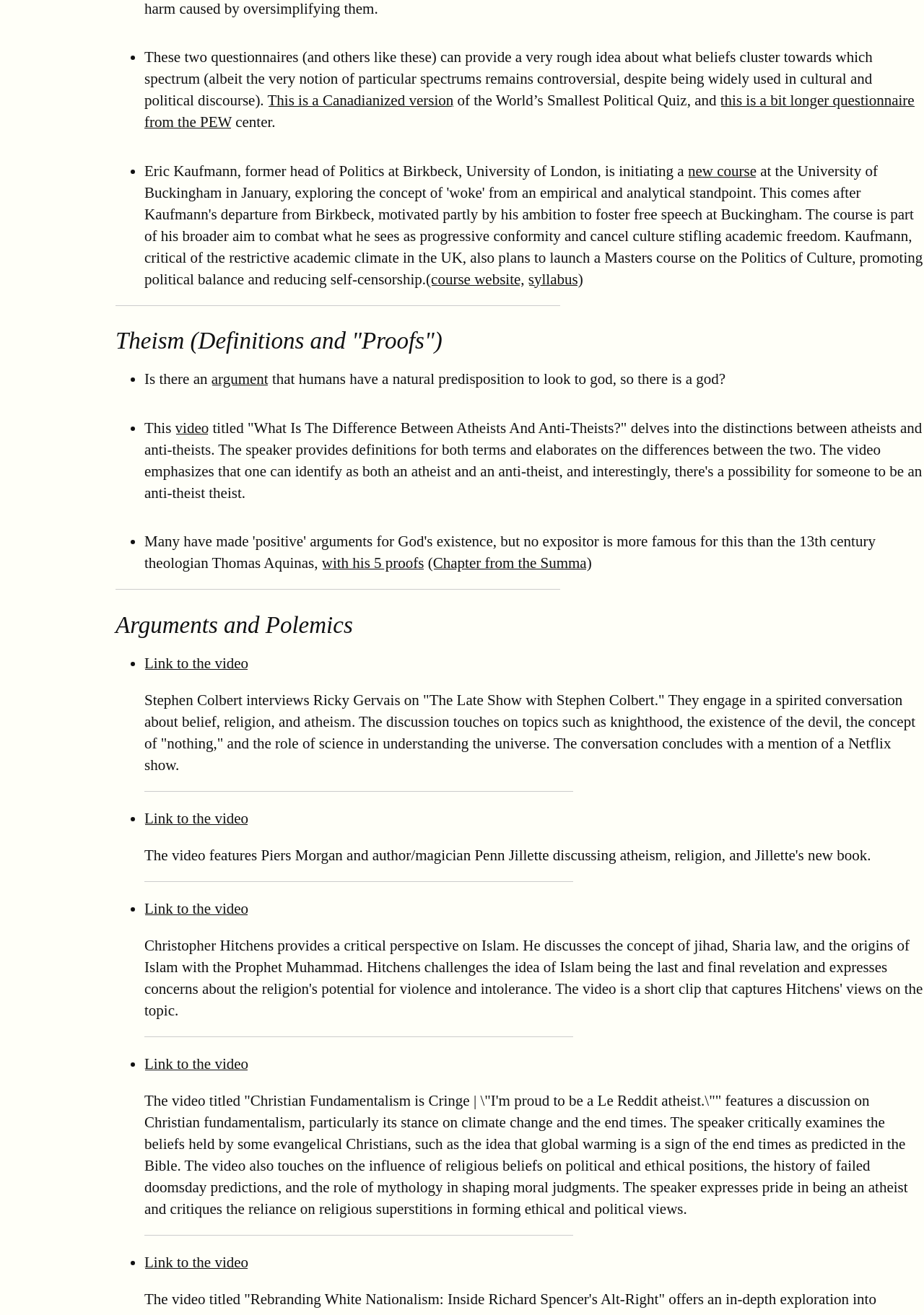Determine the bounding box coordinates of the region to click in order to accomplish the following instruction: "Watch the video titled 'What Is The Difference Between Atheists And Anti-Theists?'". Provide the coordinates as four float numbers between 0 and 1, specifically [left, top, right, bottom].

[0.19, 0.319, 0.226, 0.332]